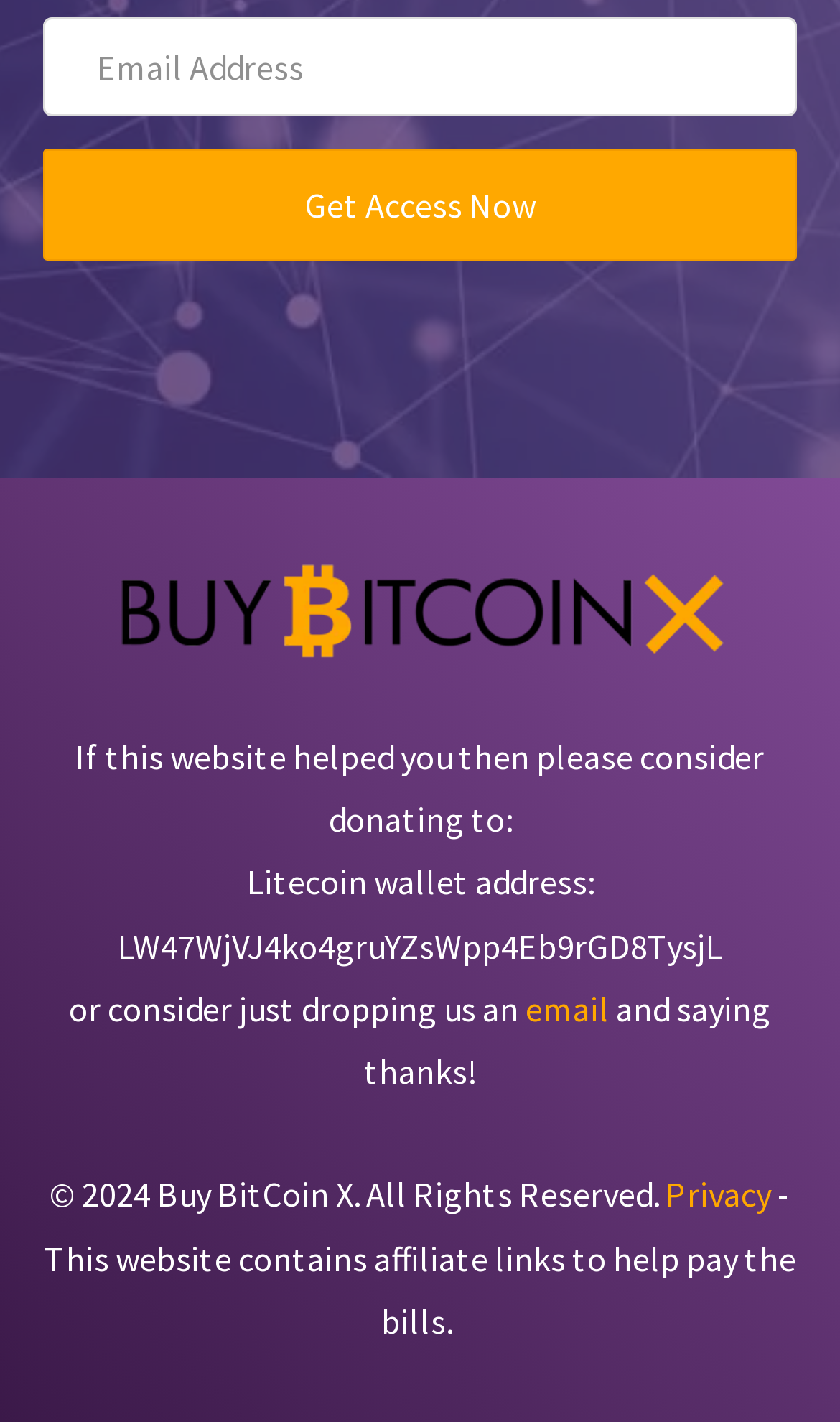What cryptocurrency wallet address is provided?
Please give a detailed and thorough answer to the question, covering all relevant points.

The webpage provides a Litecoin wallet address, LW47WjVJ4ko4gruYZsWpp4Eb9rGD8TysjL, which is likely for users to donate to the website.